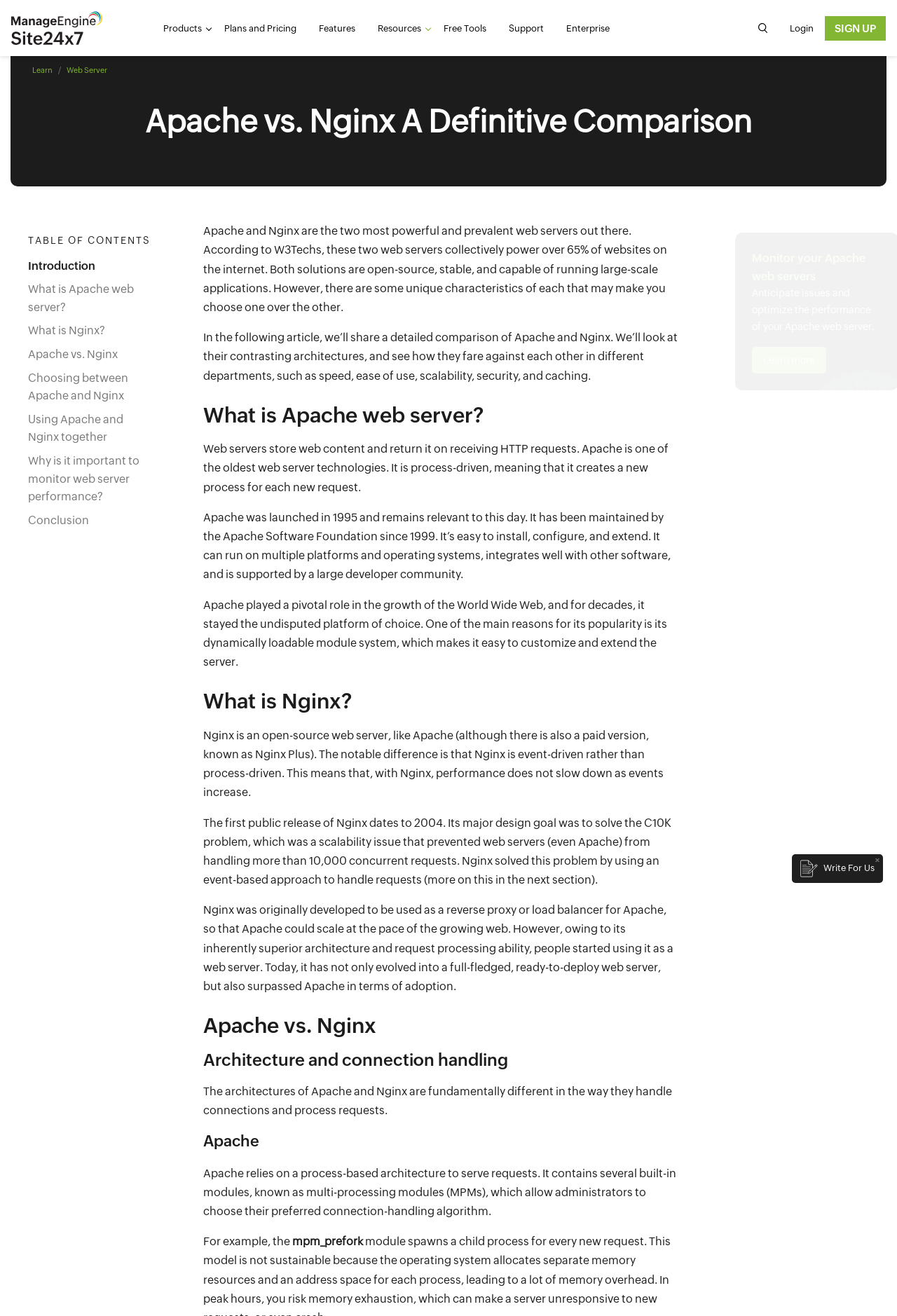What is the name of the organization that maintains Apache?
Using the image, provide a concise answer in one word or a short phrase.

Apache Software Foundation